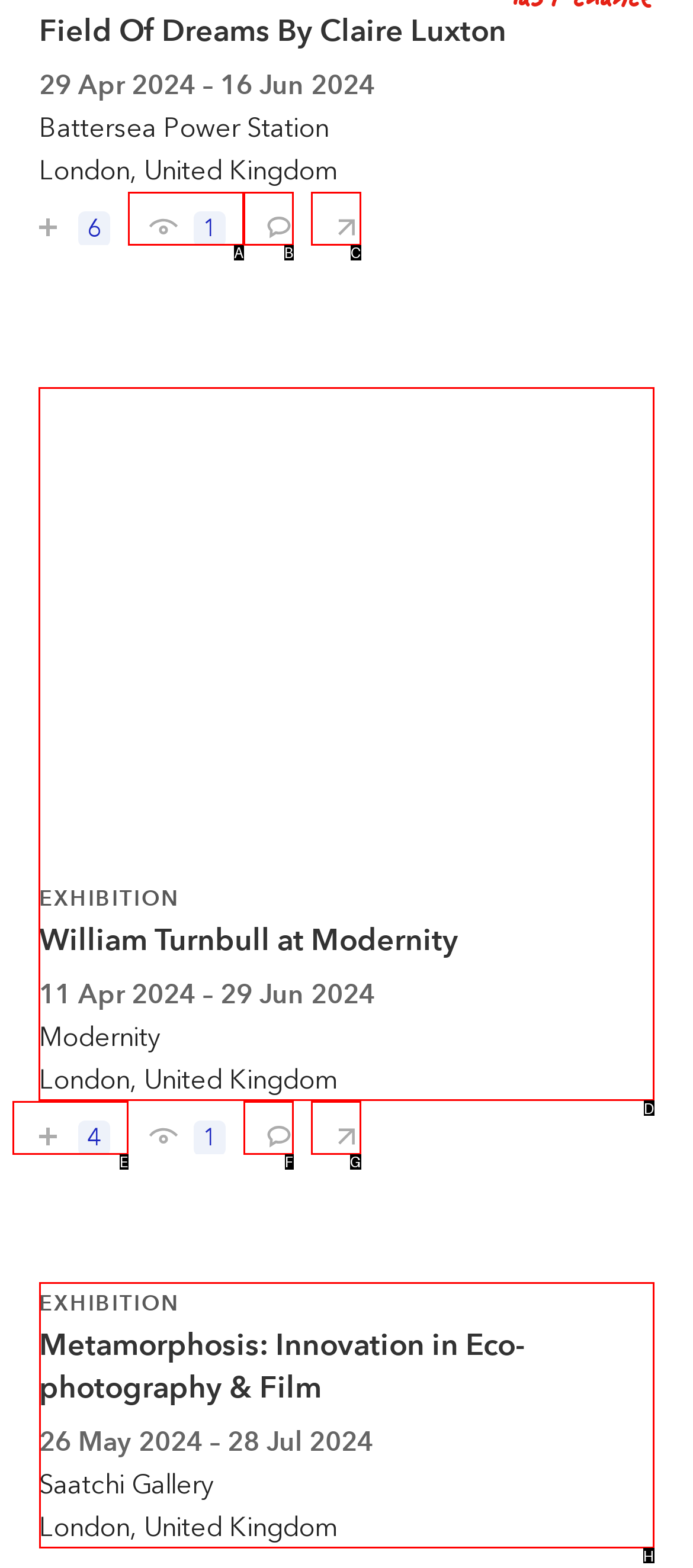Tell me which element should be clicked to achieve the following objective: View William Turnbull at Modernity exhibition
Reply with the letter of the correct option from the displayed choices.

D